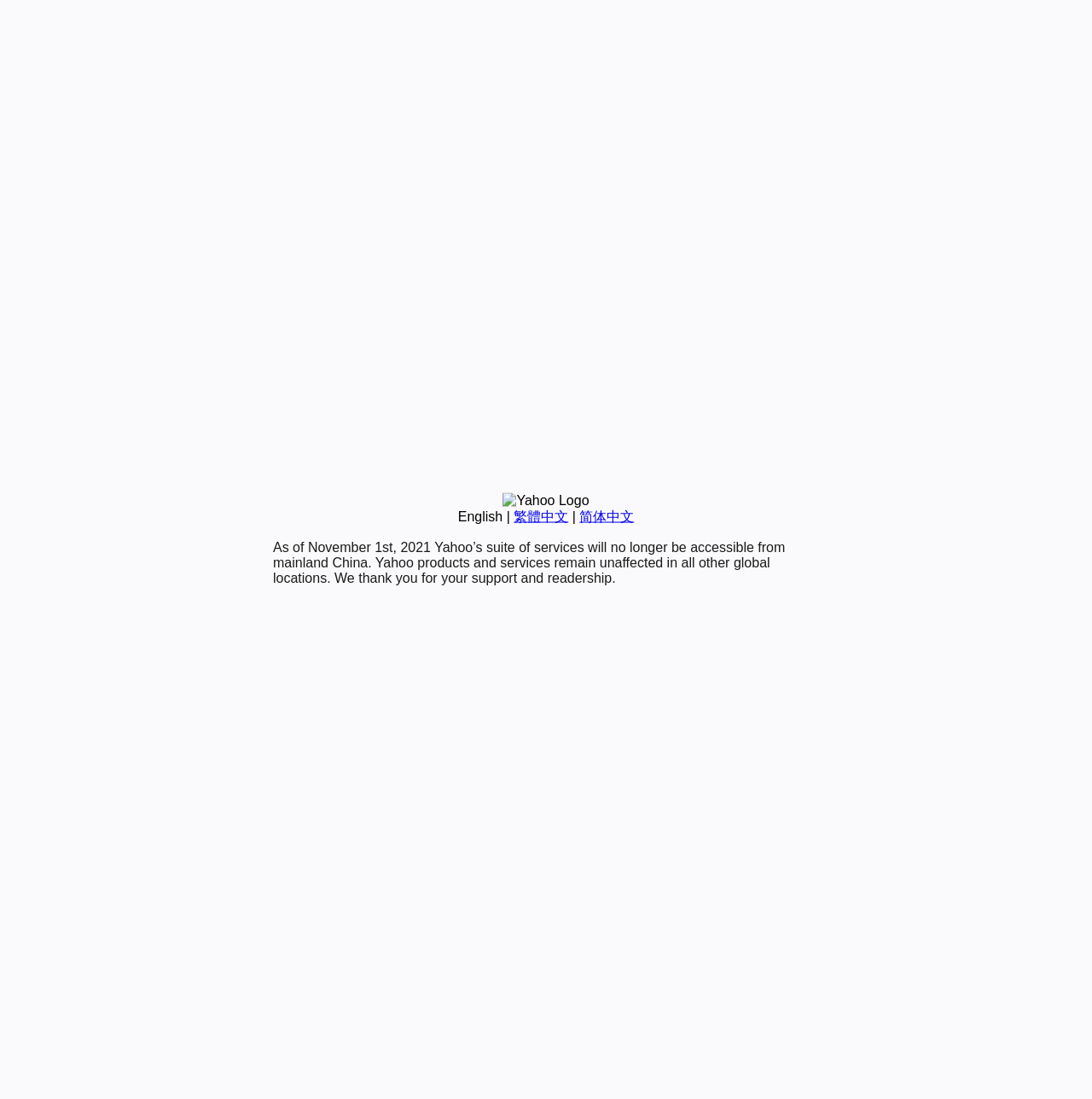Please determine the bounding box coordinates, formatted as (top-left x, top-left y, bottom-right x, bottom-right y), with all values as floating point numbers between 0 and 1. Identify the bounding box of the region described as: English

[0.419, 0.463, 0.46, 0.476]